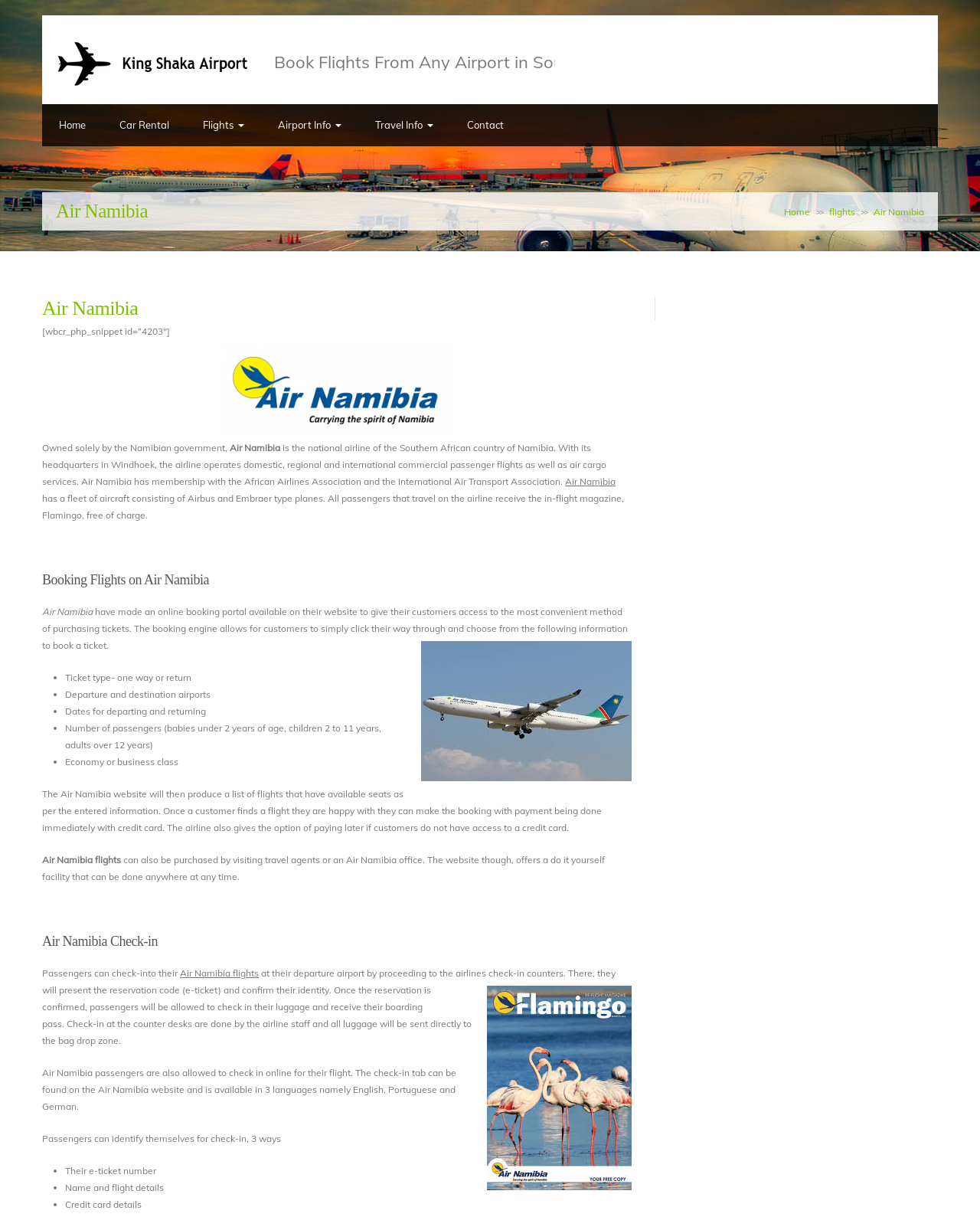Determine the bounding box for the described UI element: "title="King Shaka International Airport"".

[0.057, 0.068, 0.254, 0.078]